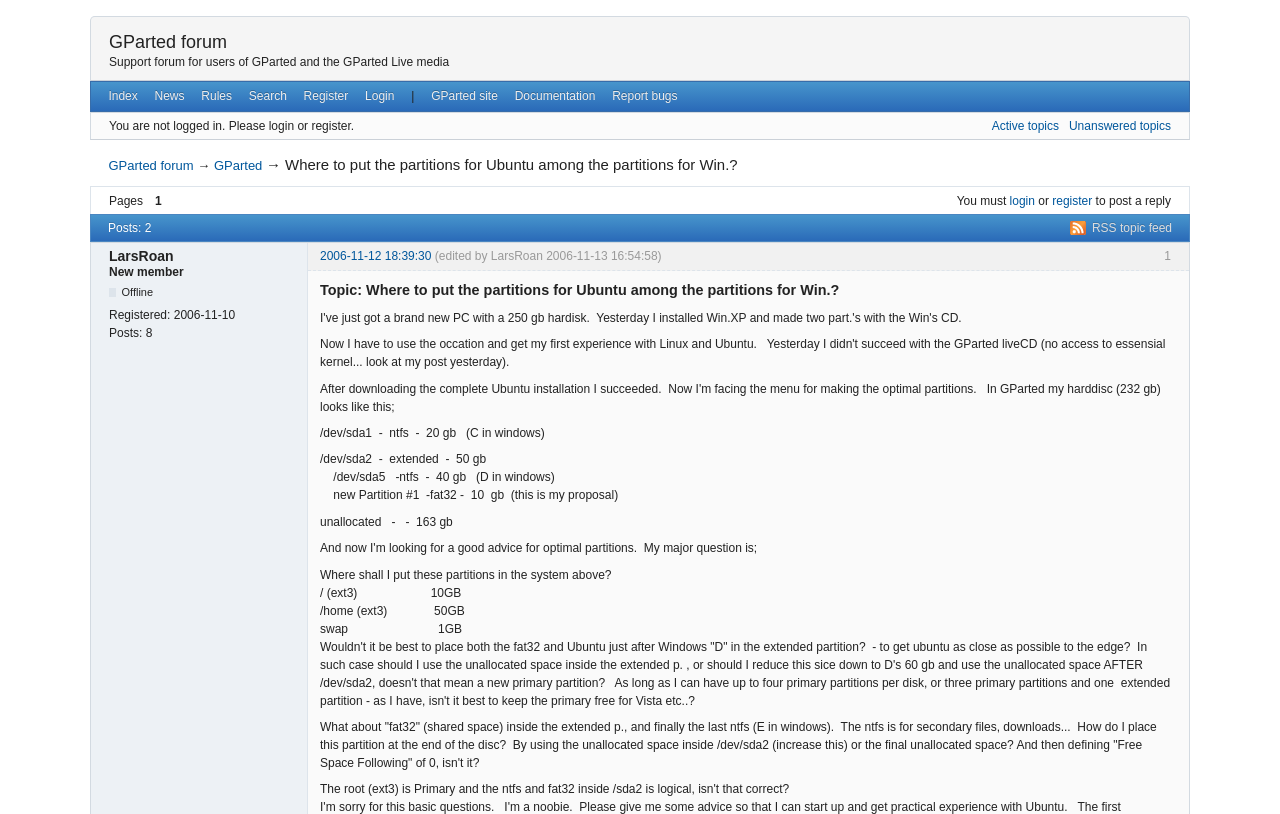Find the bounding box coordinates of the area that needs to be clicked in order to achieve the following instruction: "Click on the 'Login' link". The coordinates should be specified as four float numbers between 0 and 1, i.e., [left, top, right, bottom].

[0.279, 0.101, 0.315, 0.136]